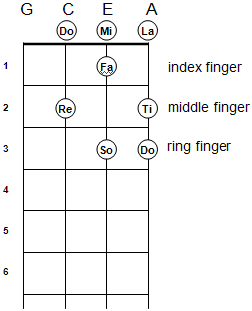Provide a brief response in the form of a single word or phrase:
What is the musical note represented by 'Ti'?

B